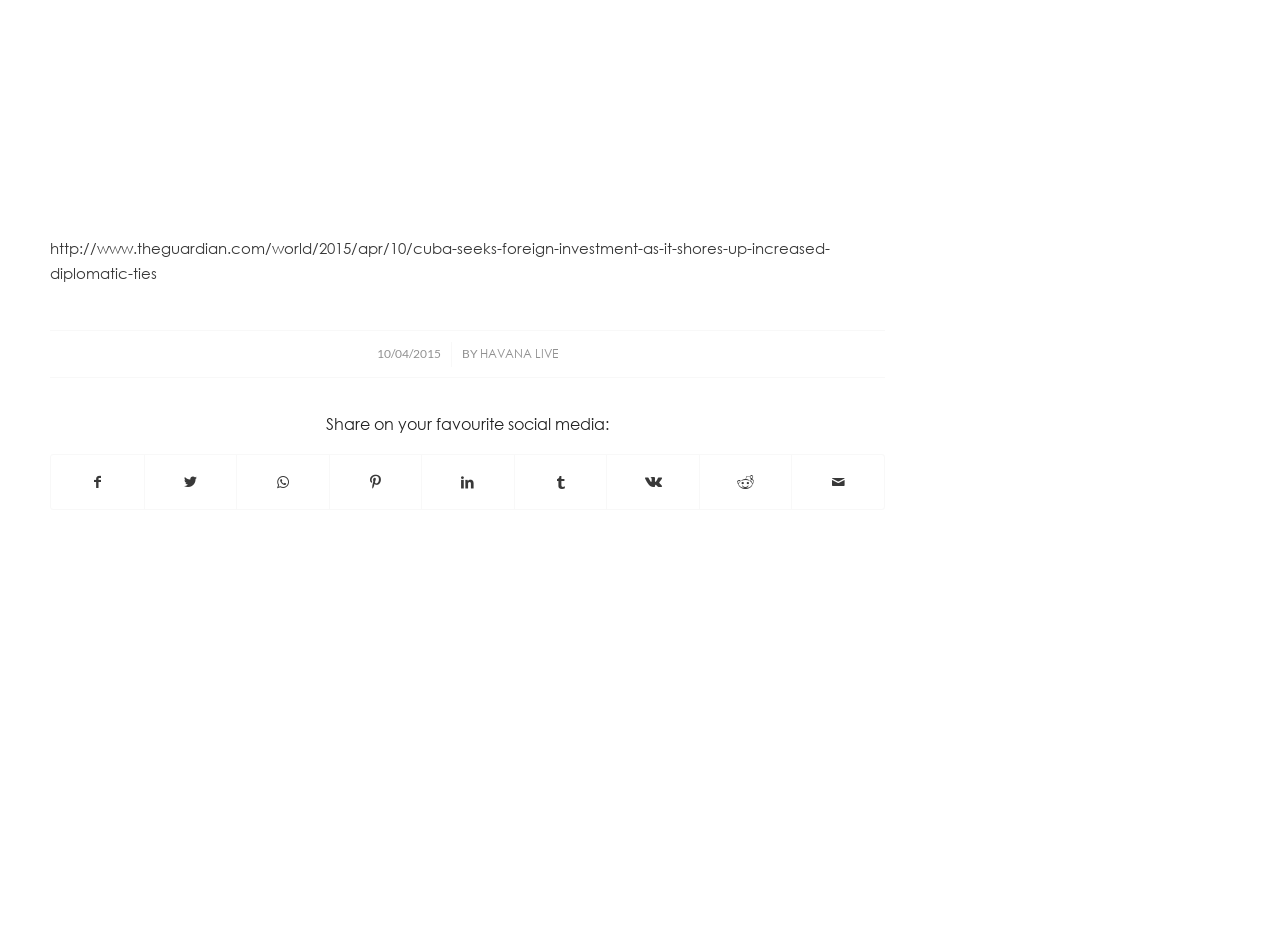Examine the screenshot and answer the question in as much detail as possible: What is the author of the article?

I looked for an element that indicates the author of the article, but I couldn't find one. The 'BY' element is present, but it doesn't specify the author's name.